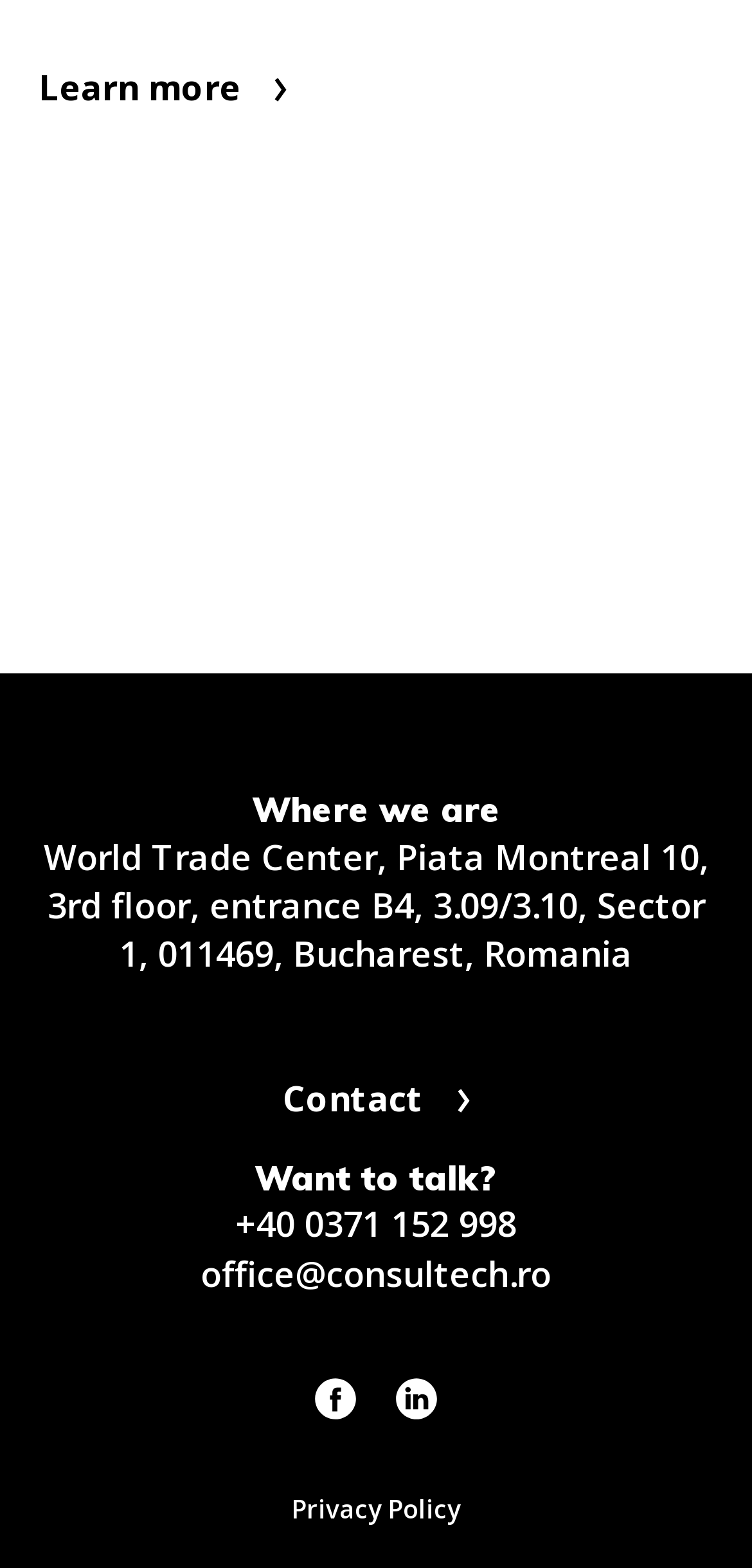How many contact methods are provided?
Please respond to the question thoroughly and include all relevant details.

I counted the number of contact methods by looking at the link elements that are children of the root element. I found four links: 'Contact', '+40 0371 152 998', 'office@consultech.ro', and two social media links. These links provide different ways to contact the office.